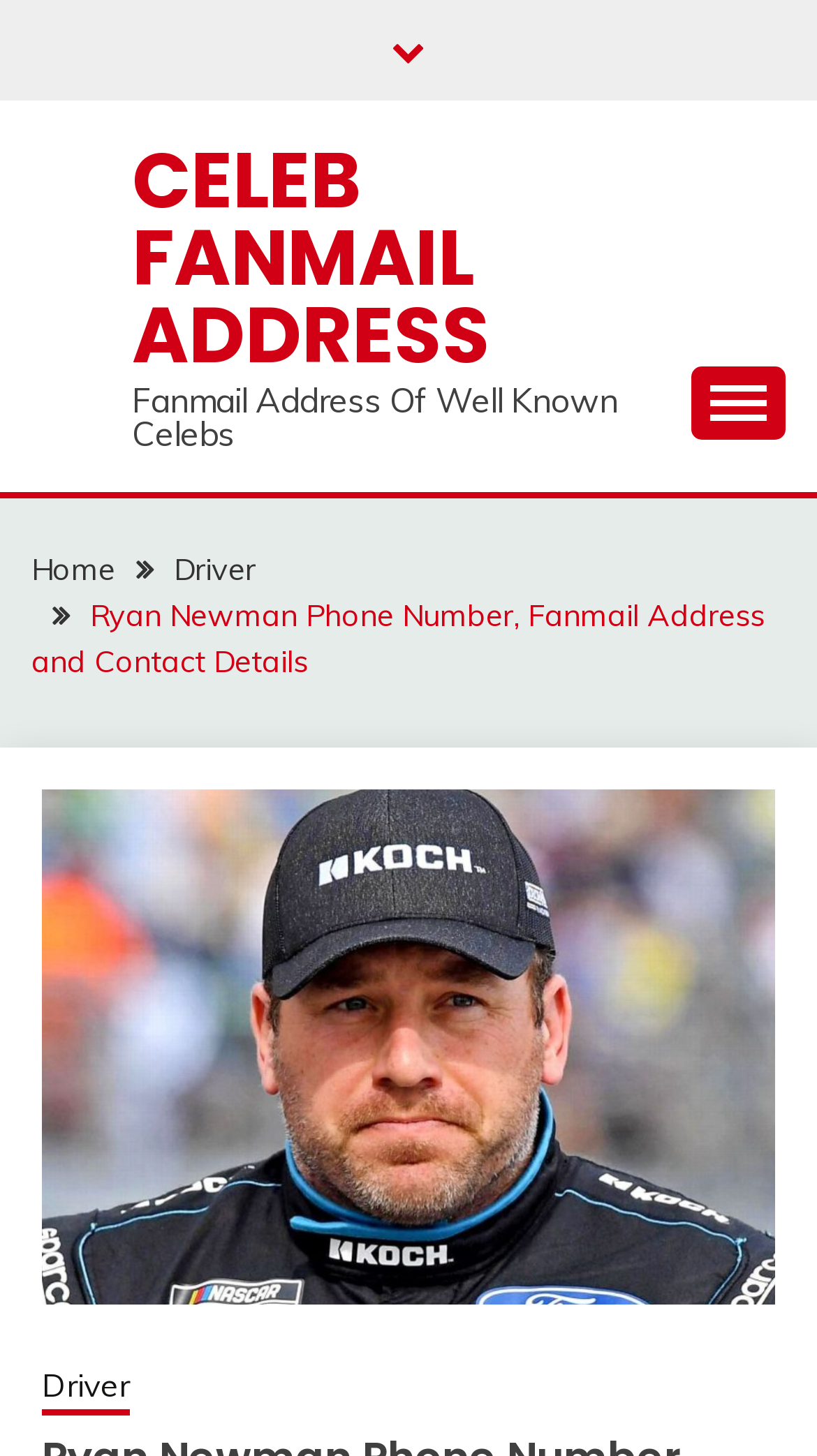Answer the question using only one word or a concise phrase: What is the category of Ryan Newman?

Driver